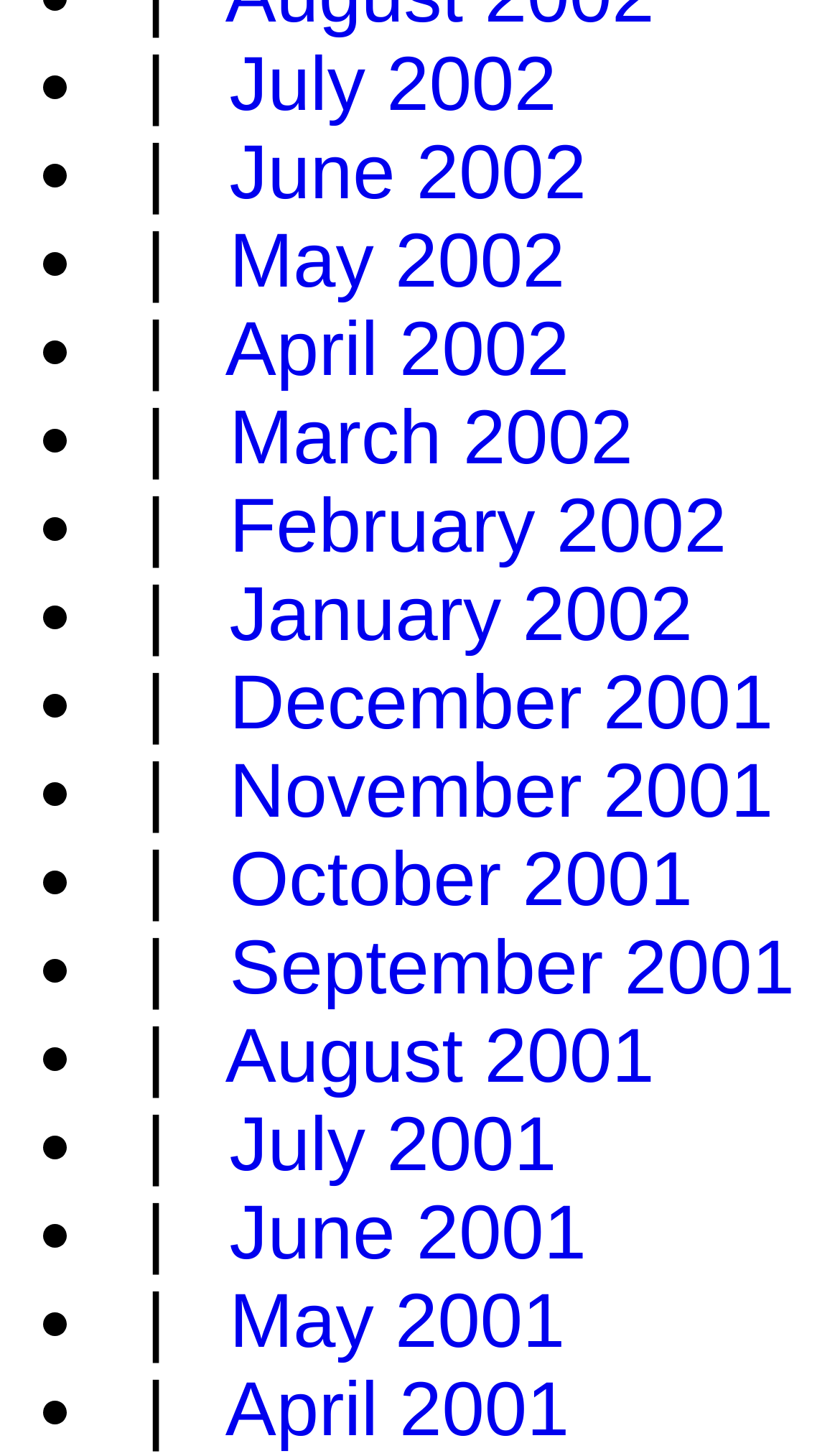Please determine the bounding box coordinates of the section I need to click to accomplish this instruction: "View April 2002".

[0.268, 0.21, 0.678, 0.269]